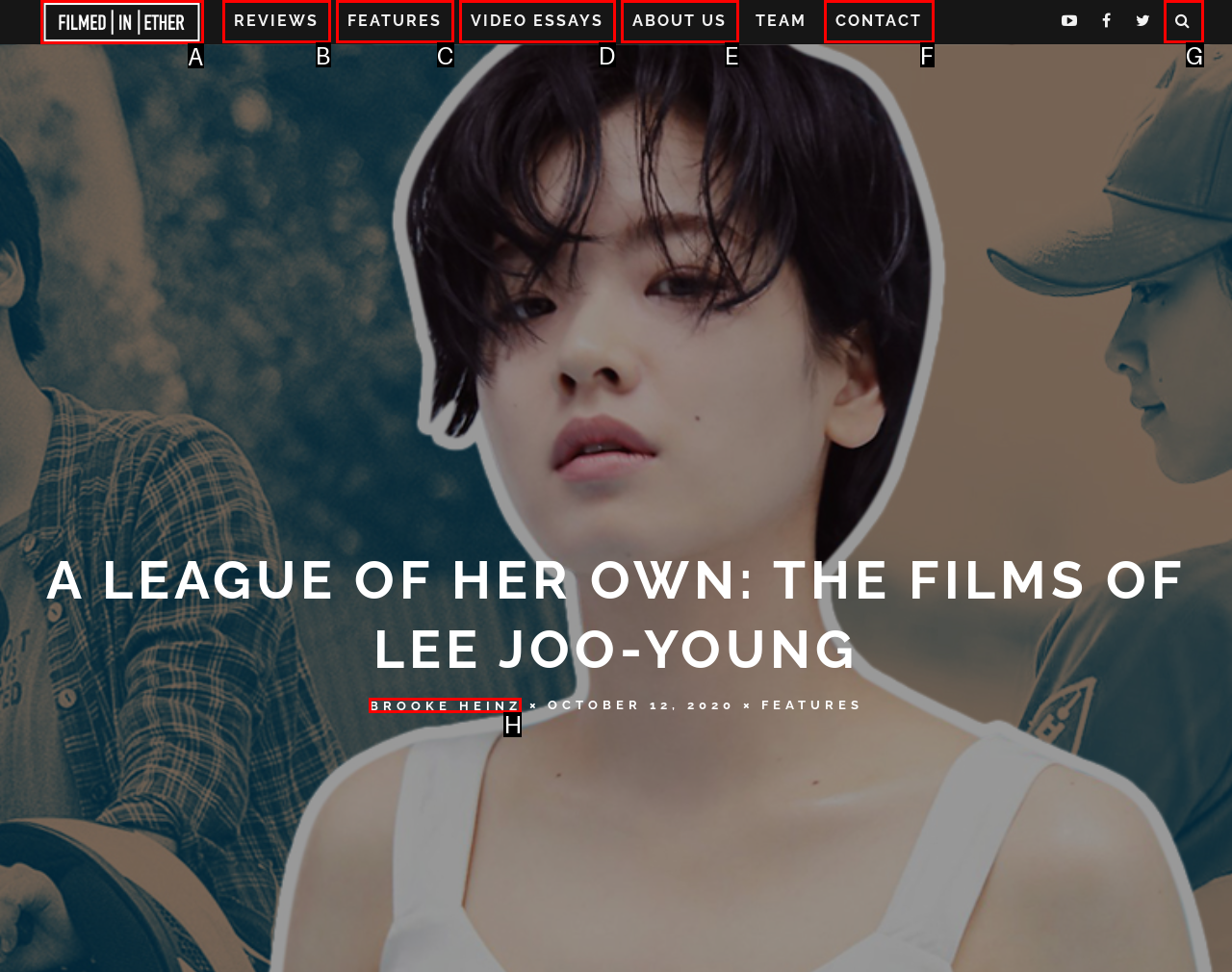Choose the letter that best represents the description: About Us. Provide the letter as your response.

E